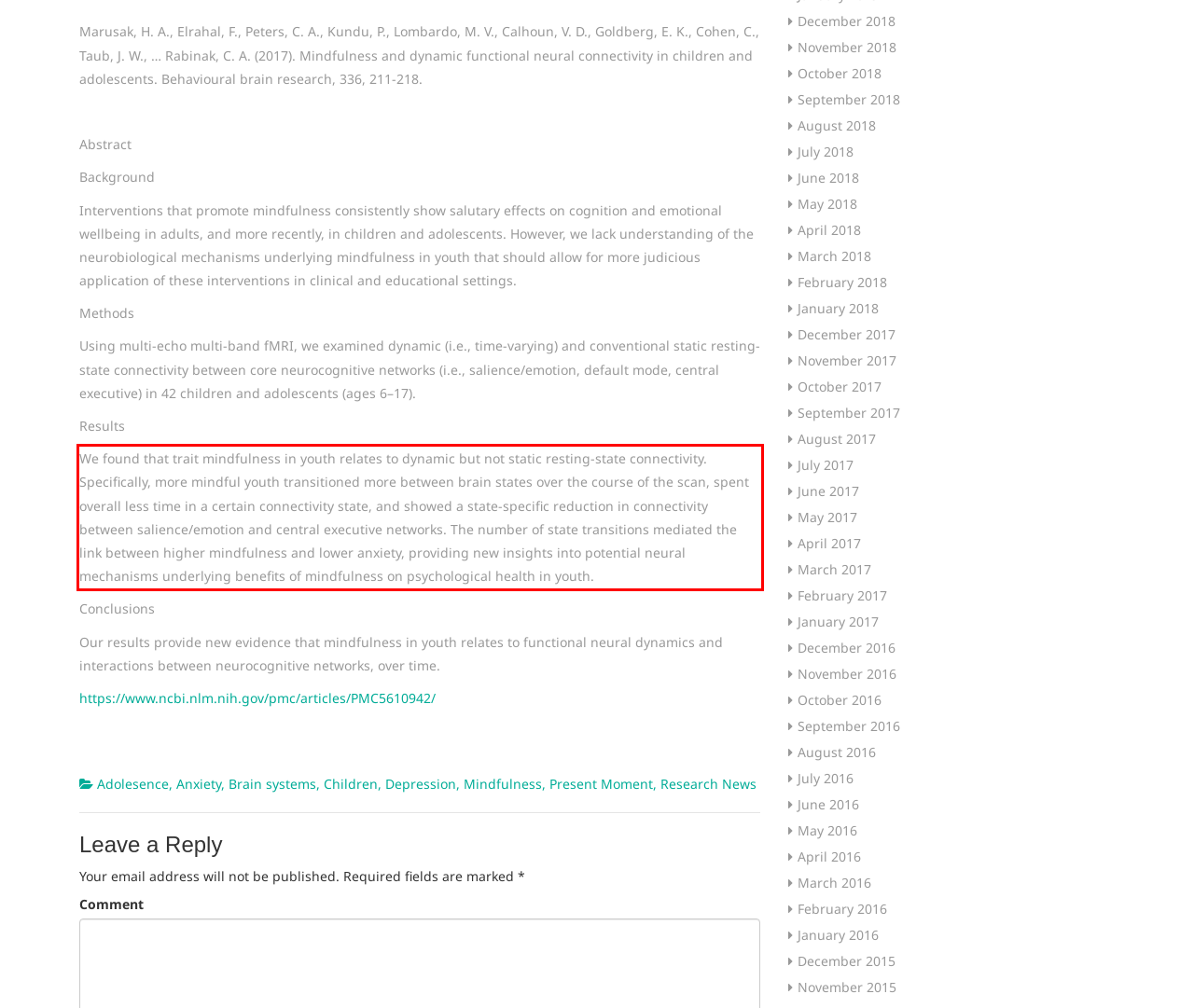You are provided with a screenshot of a webpage containing a red bounding box. Please extract the text enclosed by this red bounding box.

We found that trait mindfulness in youth relates to dynamic but not static resting-state connectivity. Specifically, more mindful youth transitioned more between brain states over the course of the scan, spent overall less time in a certain connectivity state, and showed a state-specific reduction in connectivity between salience/emotion and central executive networks. The number of state transitions mediated the link between higher mindfulness and lower anxiety, providing new insights into potential neural mechanisms underlying benefits of mindfulness on psychological health in youth.